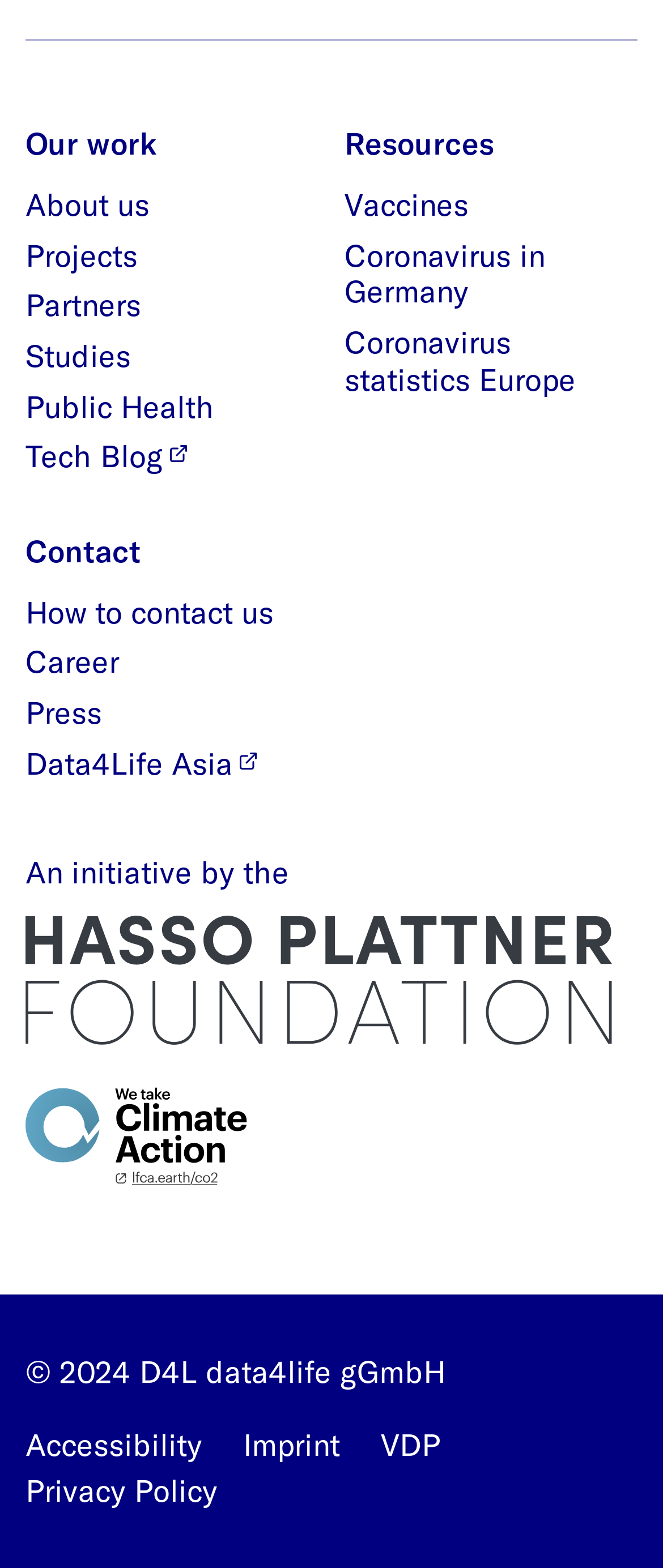Determine the bounding box for the described HTML element: "An initiative by the". Ensure the coordinates are four float numbers between 0 and 1 in the format [left, top, right, bottom].

[0.038, 0.542, 0.923, 0.666]